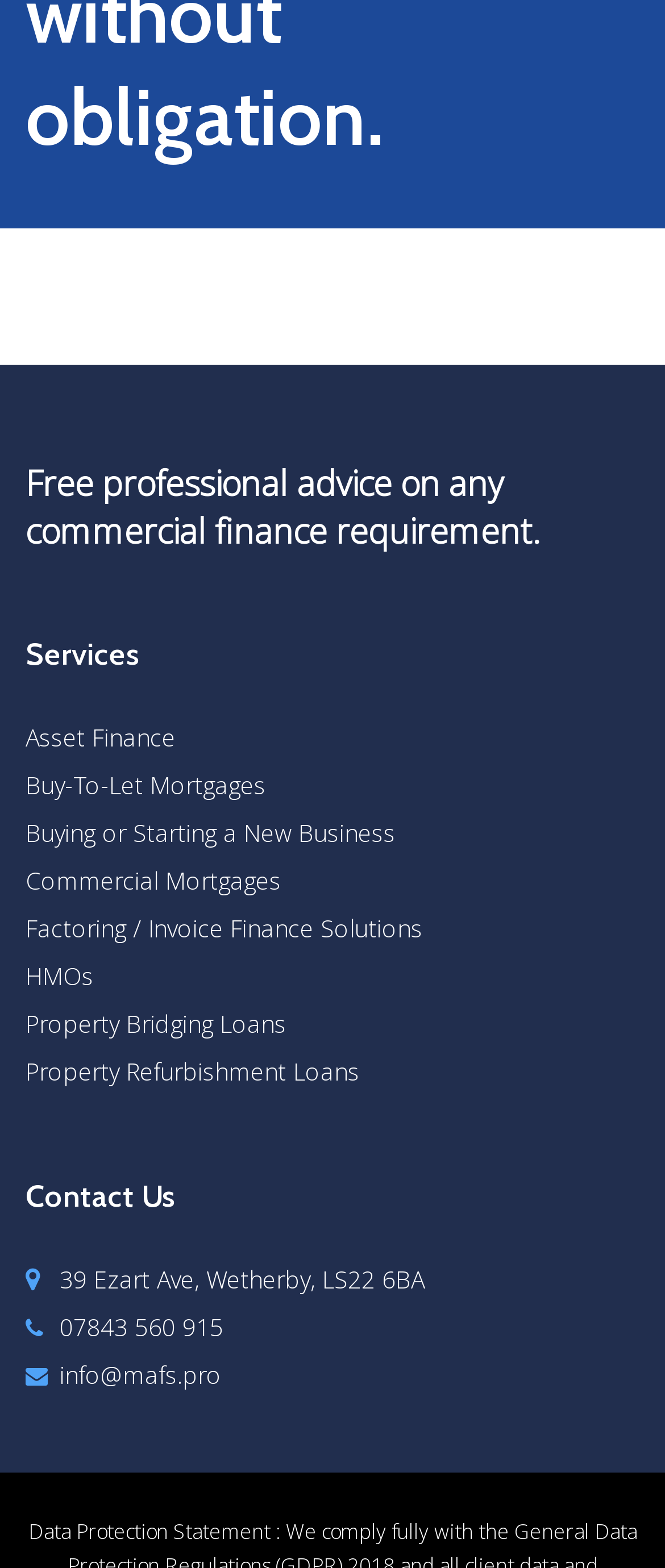Reply to the question with a single word or phrase:
How can I contact the company via phone?

07843 560 915